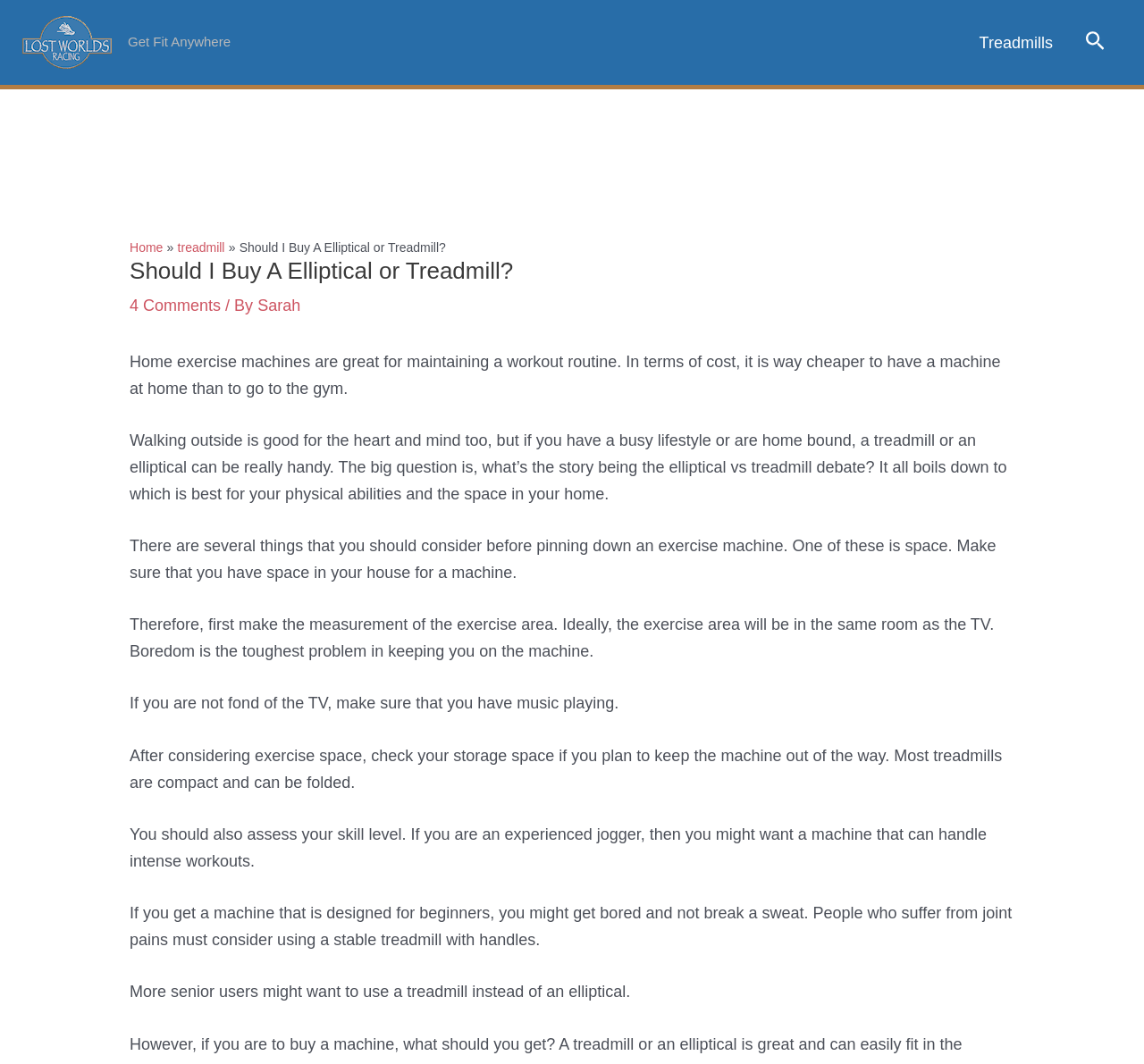Please determine and provide the text content of the webpage's heading.

Should I Buy A Elliptical or Treadmill?